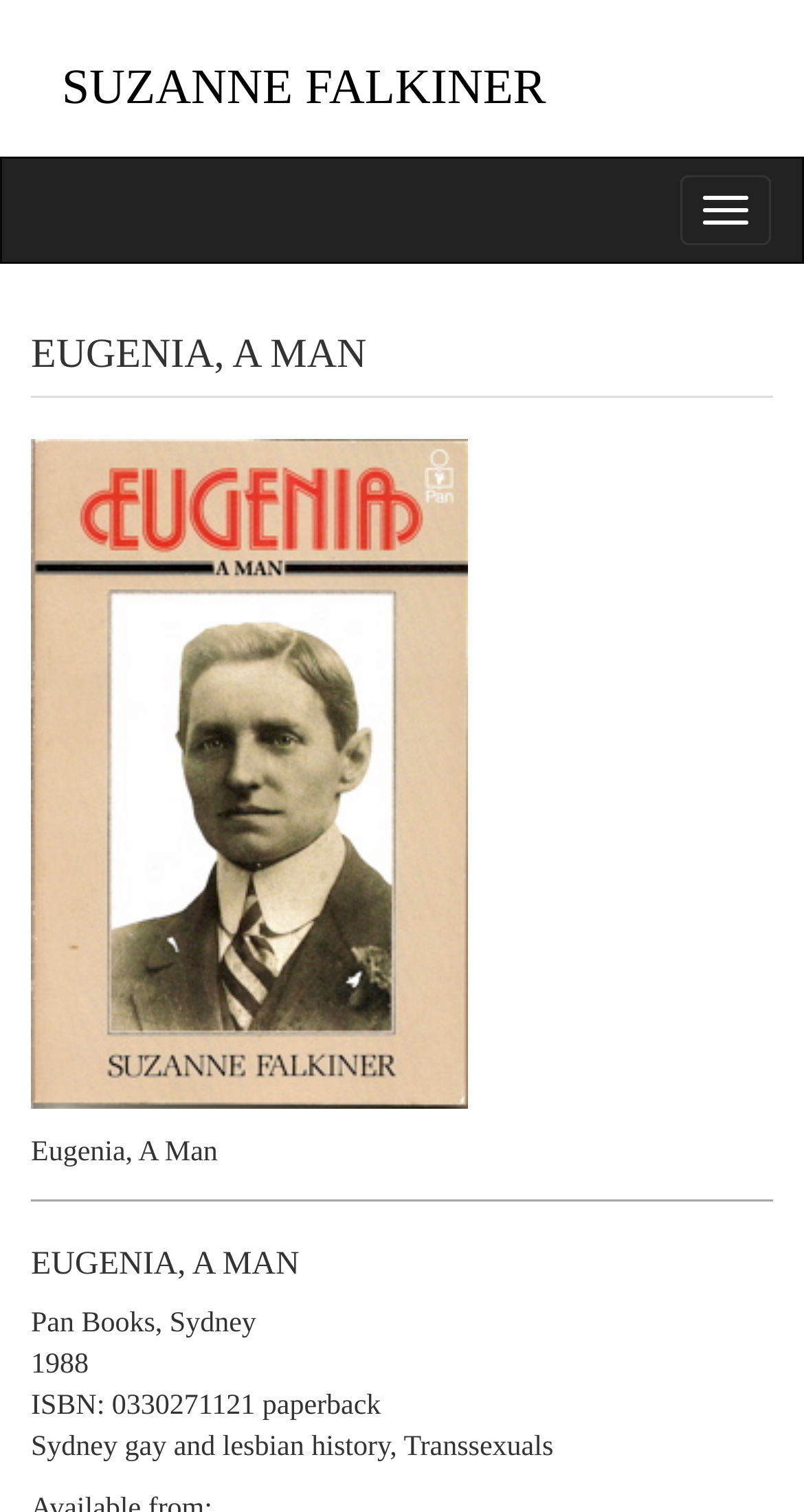What is the publication year of the book? Using the information from the screenshot, answer with a single word or phrase.

1988